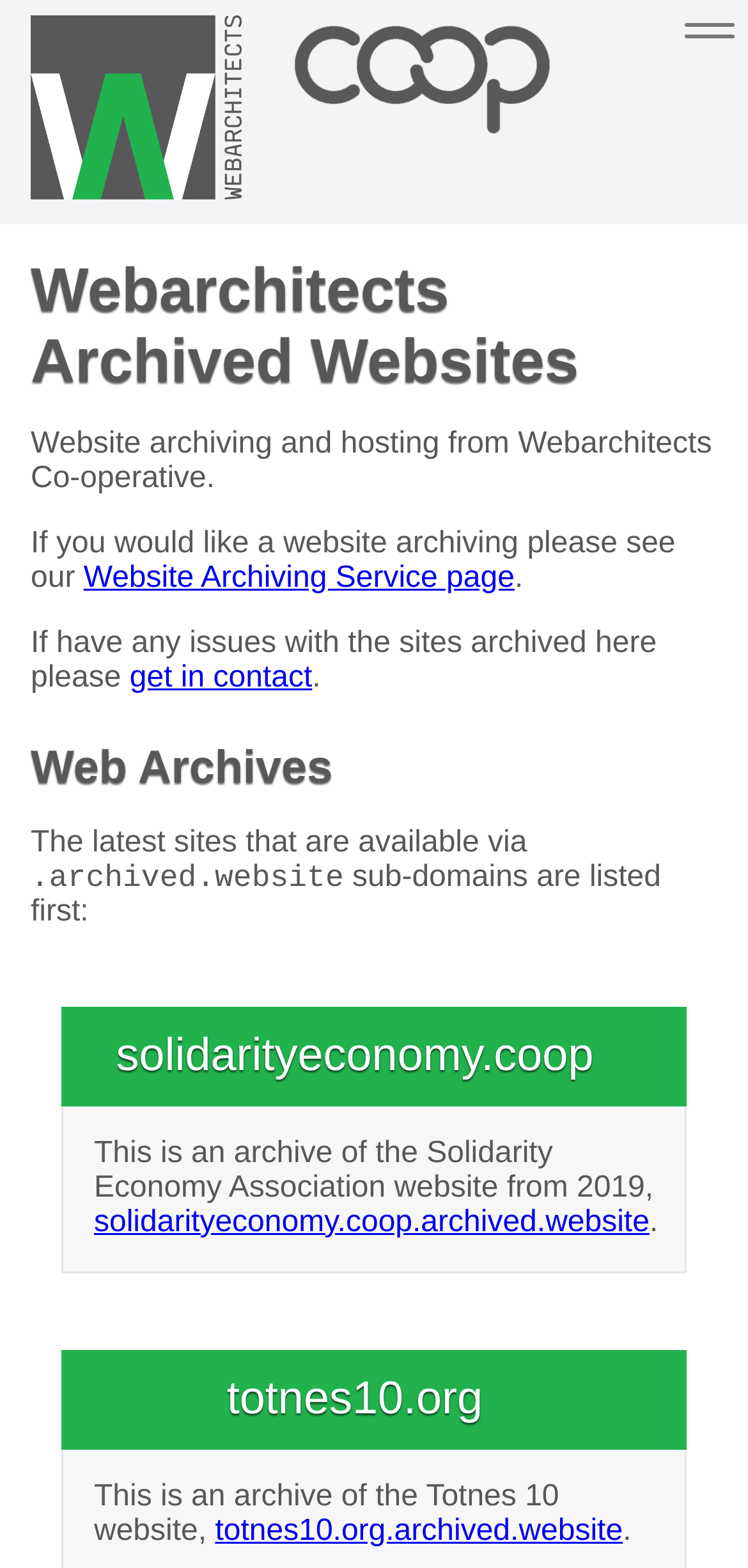Can you show the bounding box coordinates of the region to click on to complete the task described in the instruction: "Learn about Hosting"?

[0.122, 0.185, 0.343, 0.227]